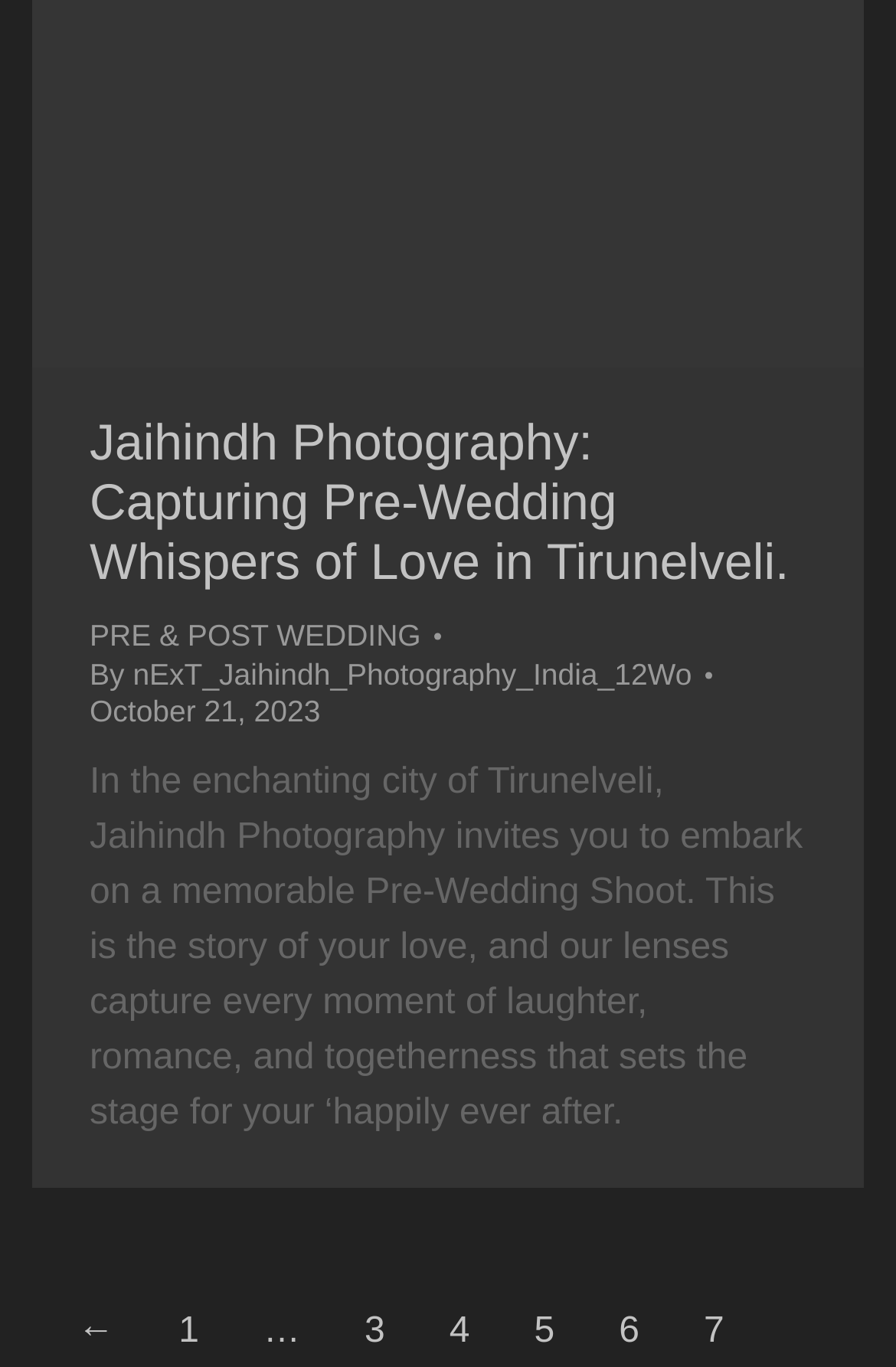Please answer the following question as detailed as possible based on the image: 
Who is the author of the blog post?

The link element with the text 'By nExT_Jaihindh_Photography_India_12Wo' suggests that the author of the blog post is nExT_Jaihindh_Photography_India_12Wo.